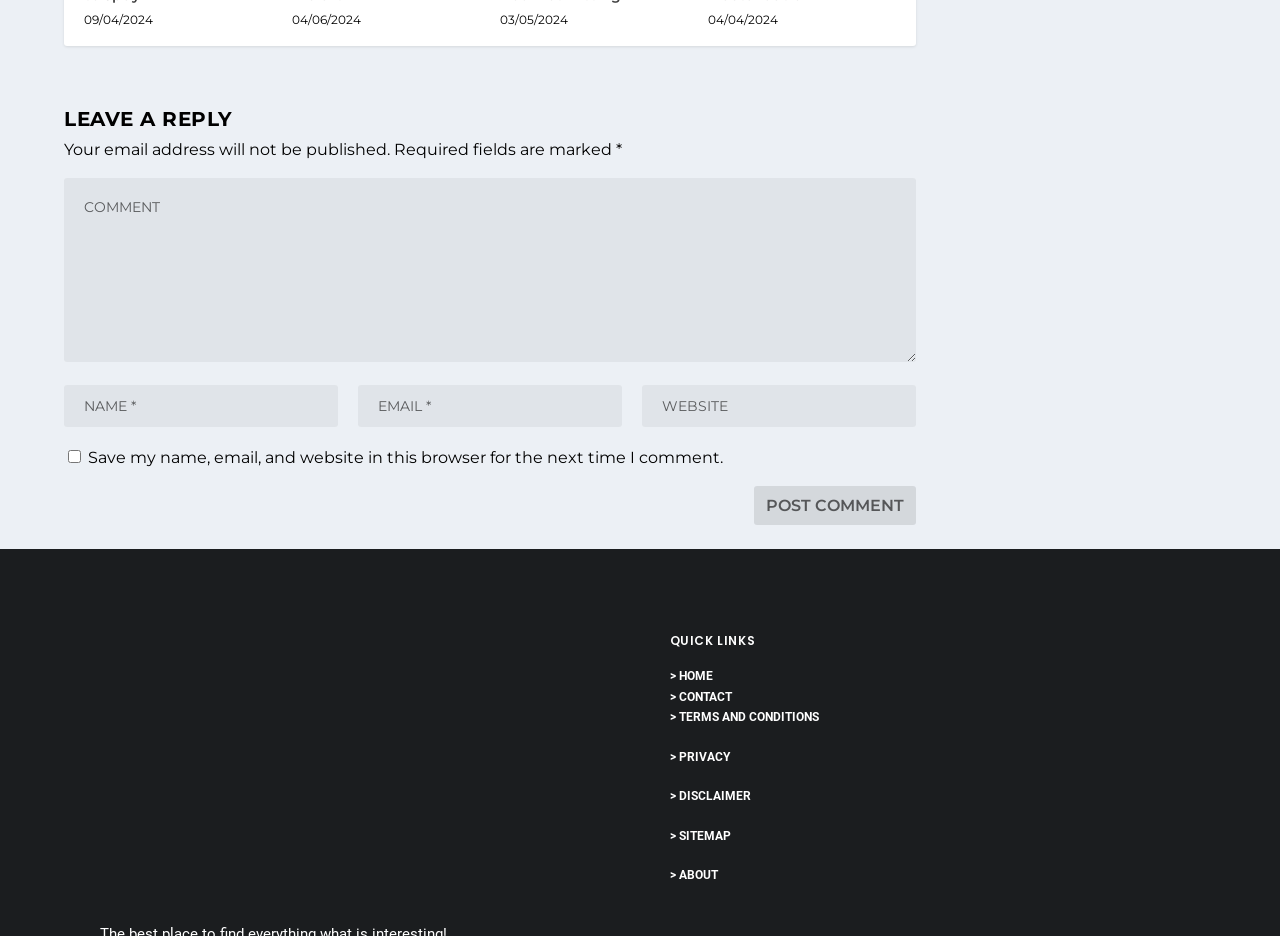Please answer the following question using a single word or phrase: 
What is the section below the comment form for?

To provide quick links